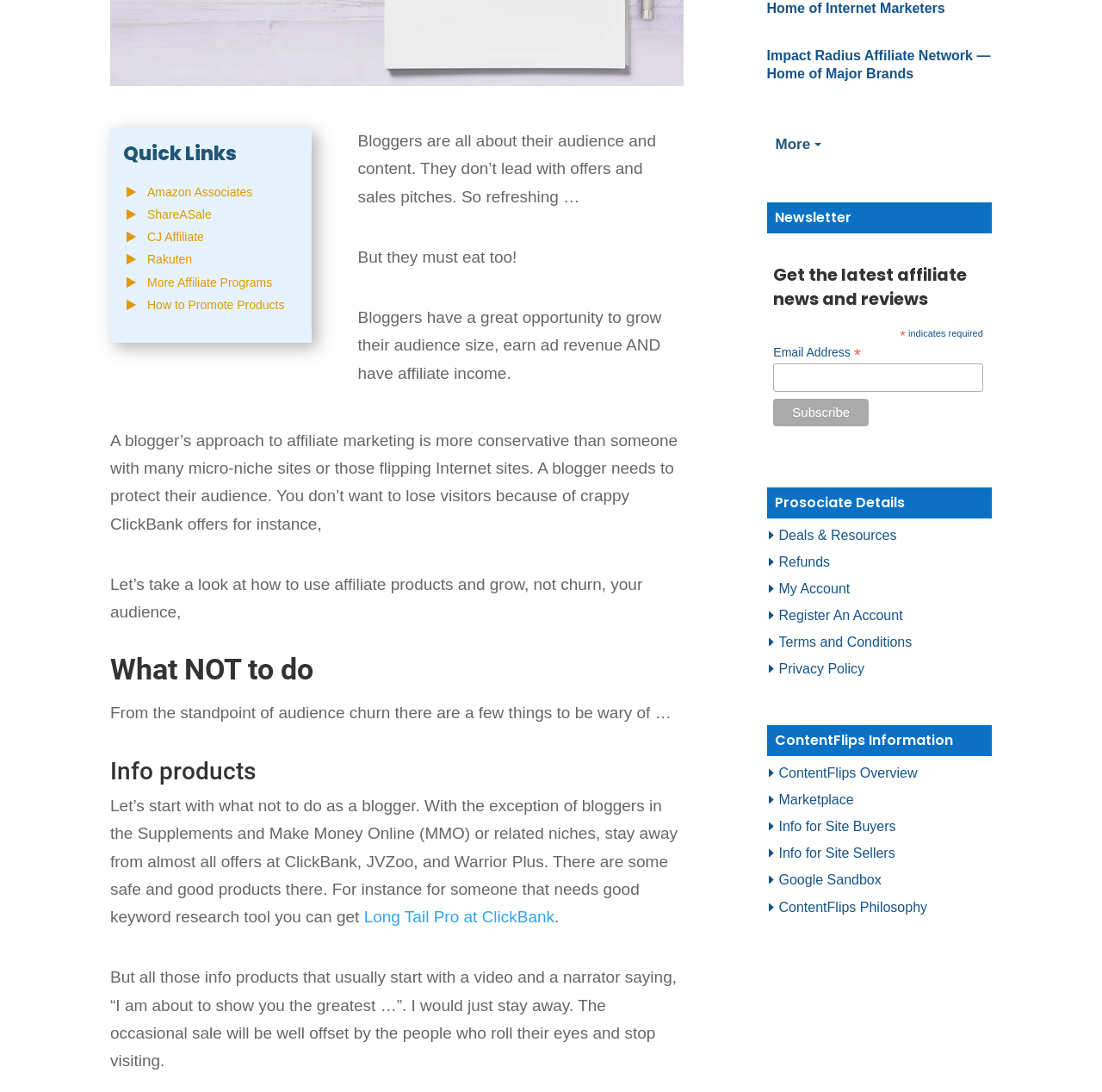Locate the UI element that matches the description Donation Goals in the webpage screenshot. Return the bounding box coordinates in the format (top-left x, top-left y, bottom-right x, bottom-right y), with values ranging from 0 to 1.

None